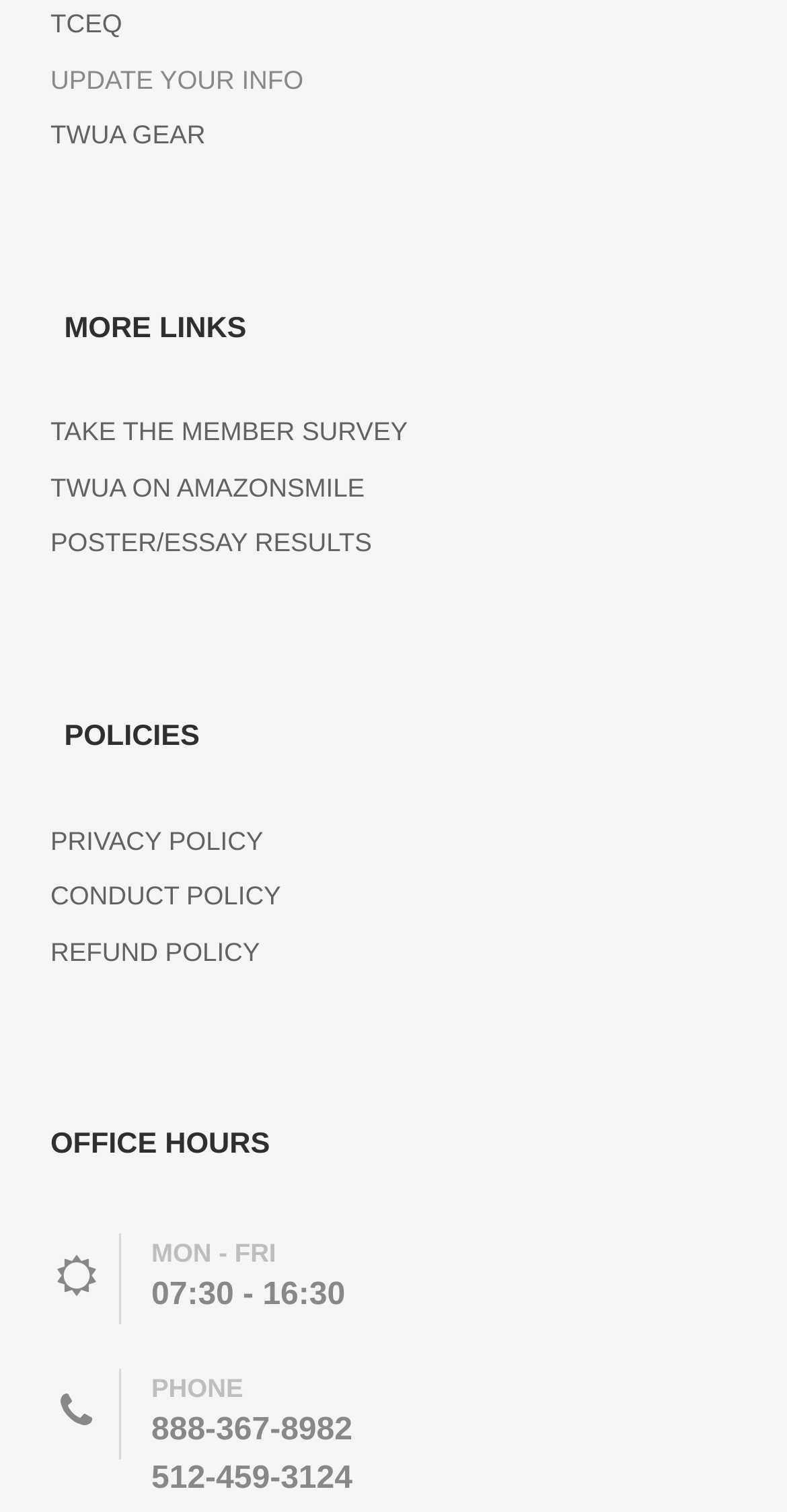Please identify the bounding box coordinates of where to click in order to follow the instruction: "Visit TWUA GEAR page".

[0.064, 0.079, 0.261, 0.099]